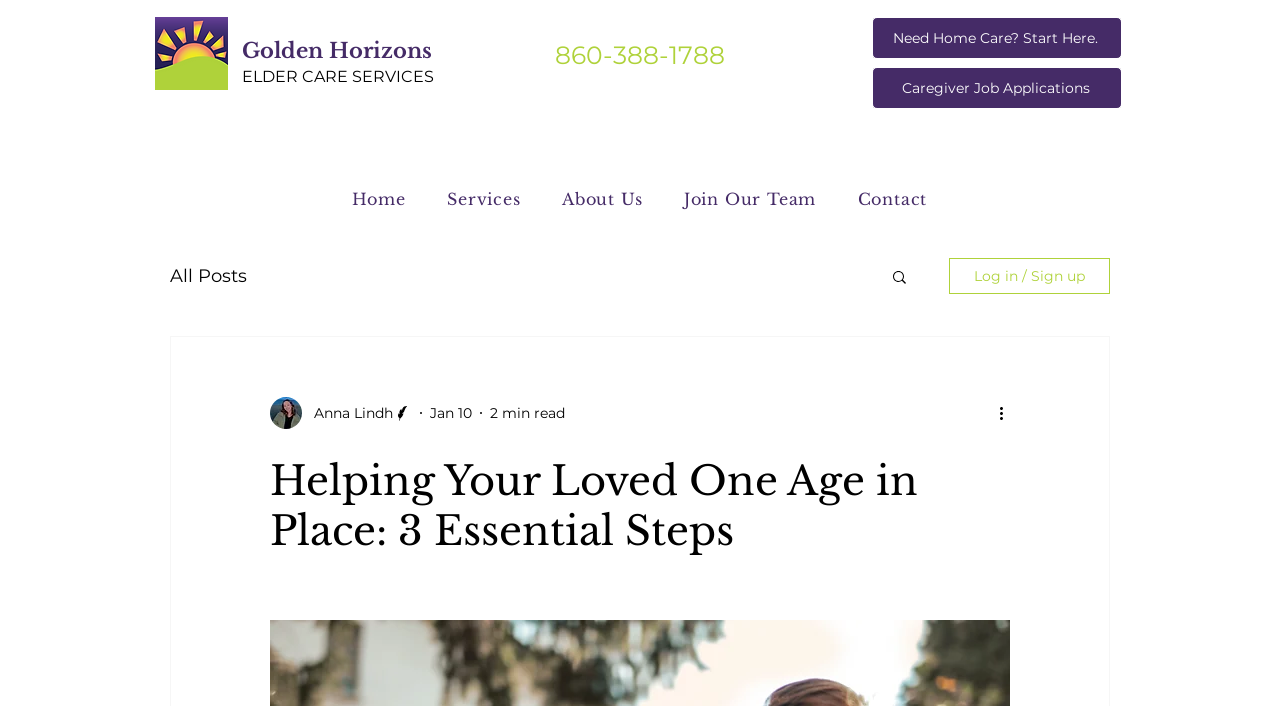Examine the image carefully and respond to the question with a detailed answer: 
What is the name of the author of the article?

I found the author's name by looking at the generic element with the text 'Anna Lindh' which is located near the writer's picture and the article's publication date.